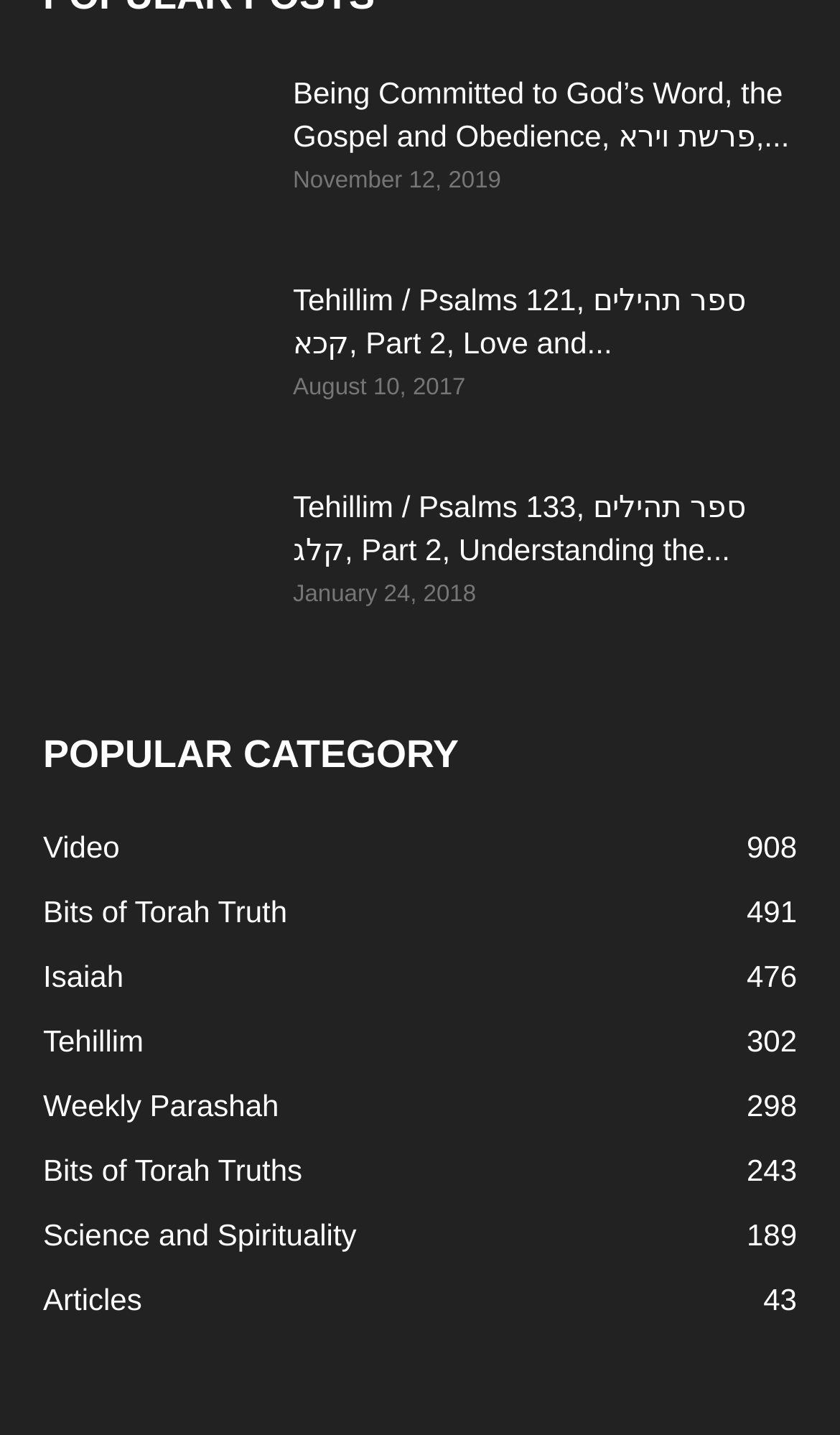What is the date of the latest article?
Use the image to answer the question with a single word or phrase.

November 12, 2019